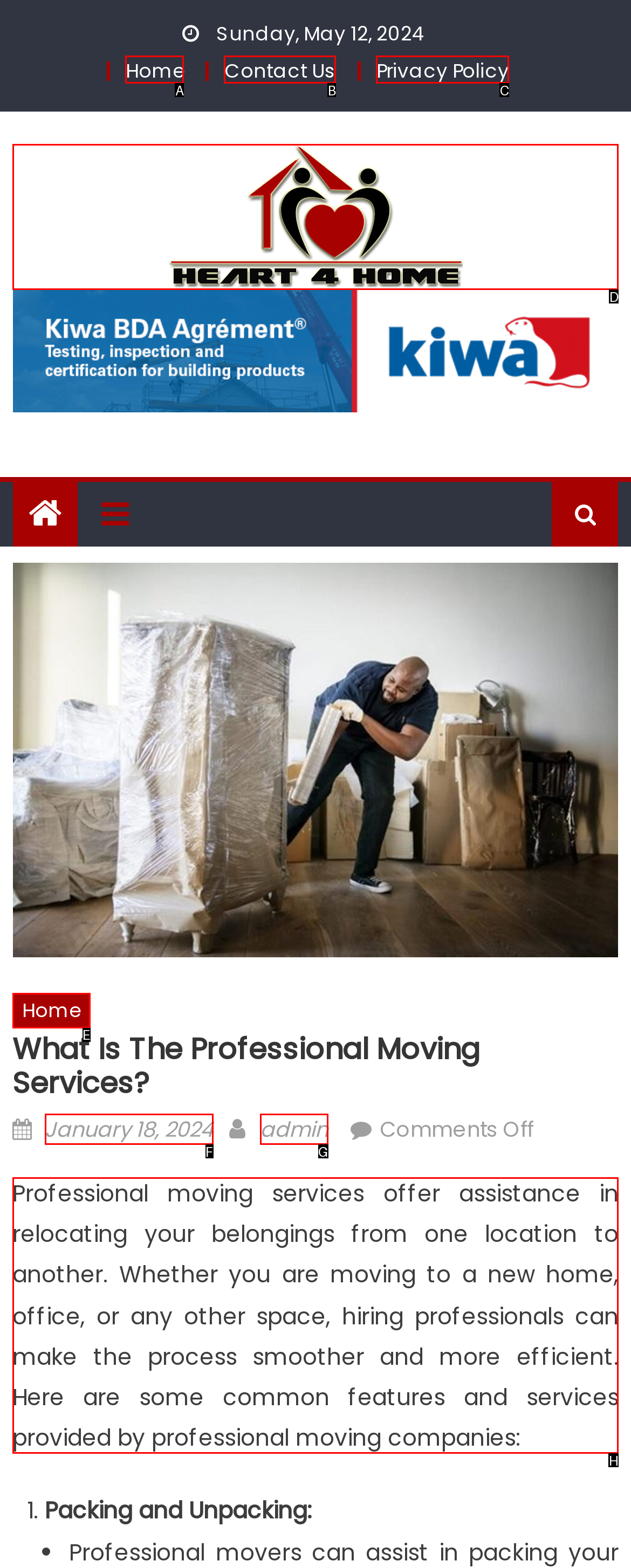Determine which UI element you should click to perform the task: read the article
Provide the letter of the correct option from the given choices directly.

H